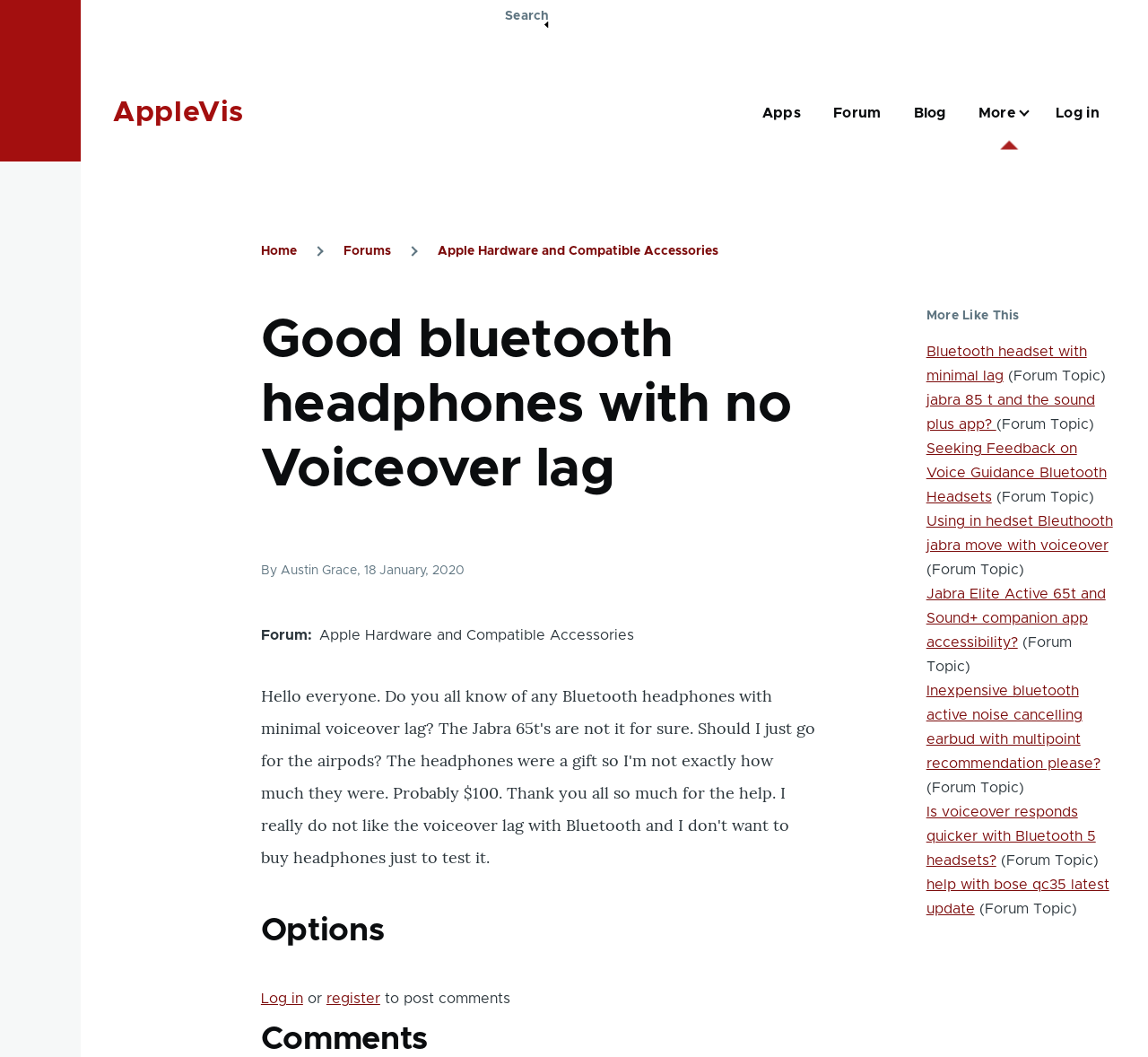Please provide the bounding box coordinates for the element that needs to be clicked to perform the instruction: "Click on the 'More' button". The coordinates must consist of four float numbers between 0 and 1, formatted as [left, top, right, bottom].

[0.852, 0.065, 0.891, 0.149]